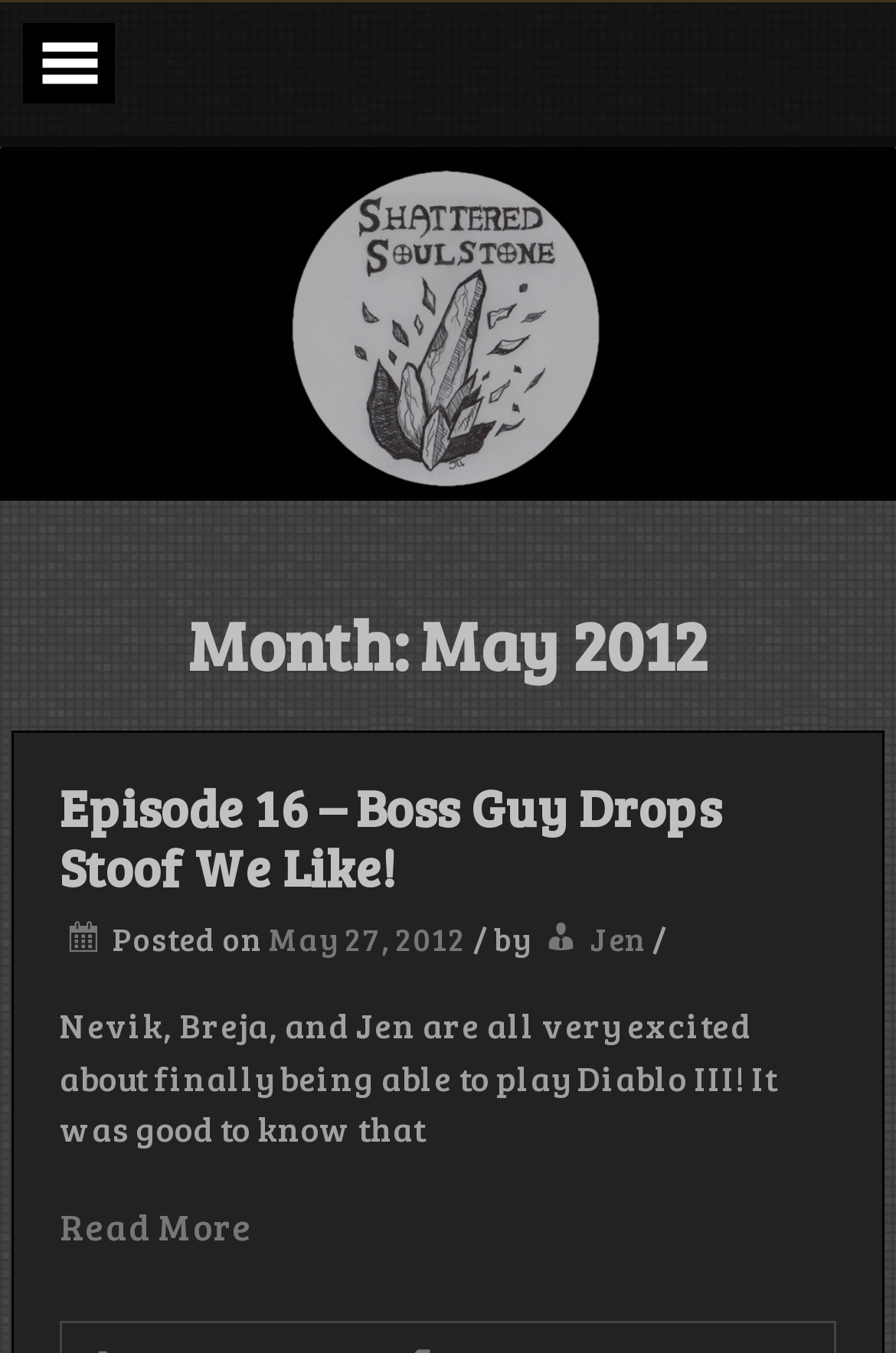What is the purpose of the 'Read More' link?
Your answer should be a single word or phrase derived from the screenshot.

To read the full episode description